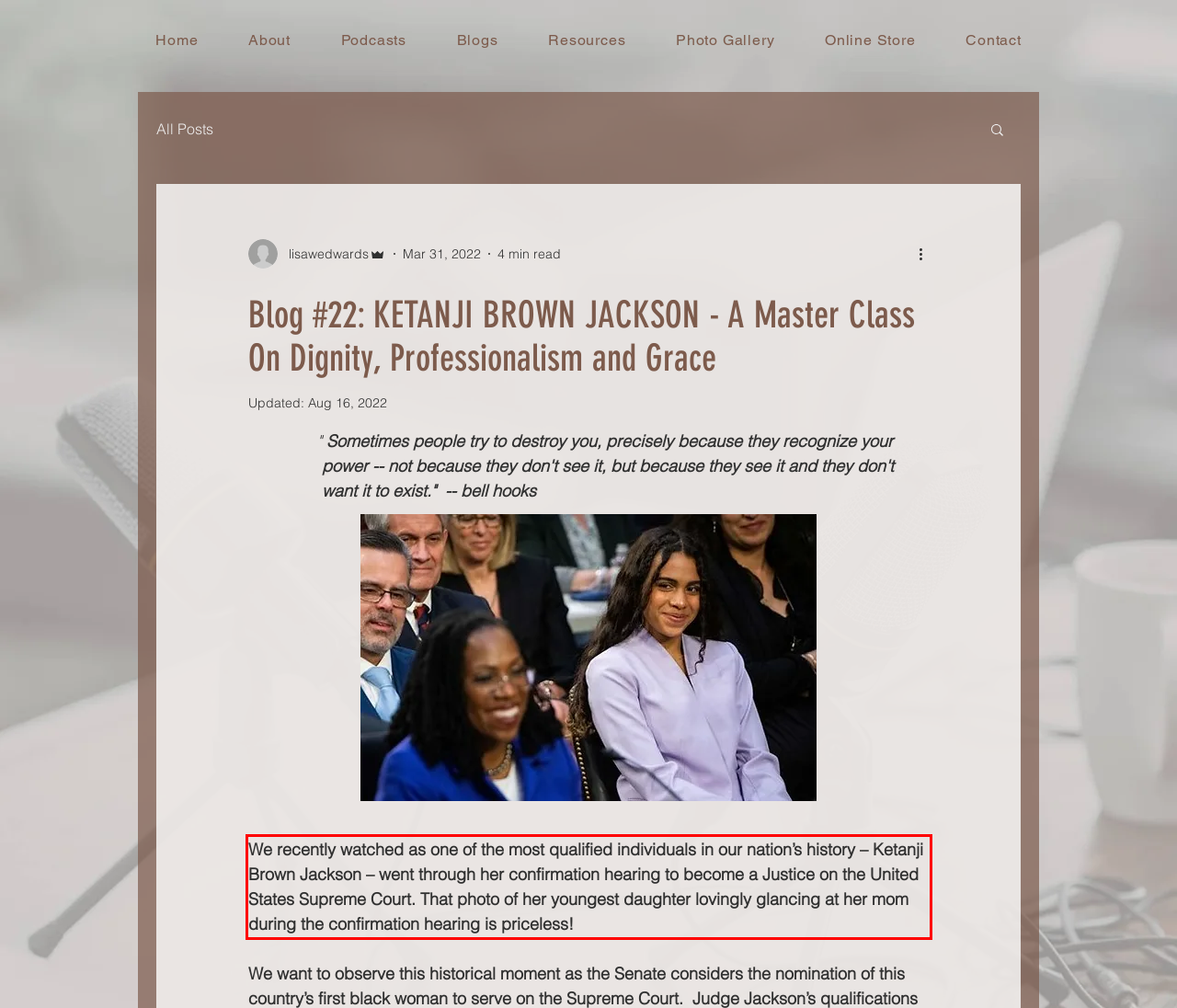You have a screenshot of a webpage with a red bounding box. Use OCR to generate the text contained within this red rectangle.

We recently watched as one of the most qualified individuals in our nation’s history – Ketanji Brown Jackson – went through her confirmation hearing to become a Justice on the United States Supreme Court. That photo of her youngest daughter lovingly glancing at her mom during the confirmation hearing is priceless!